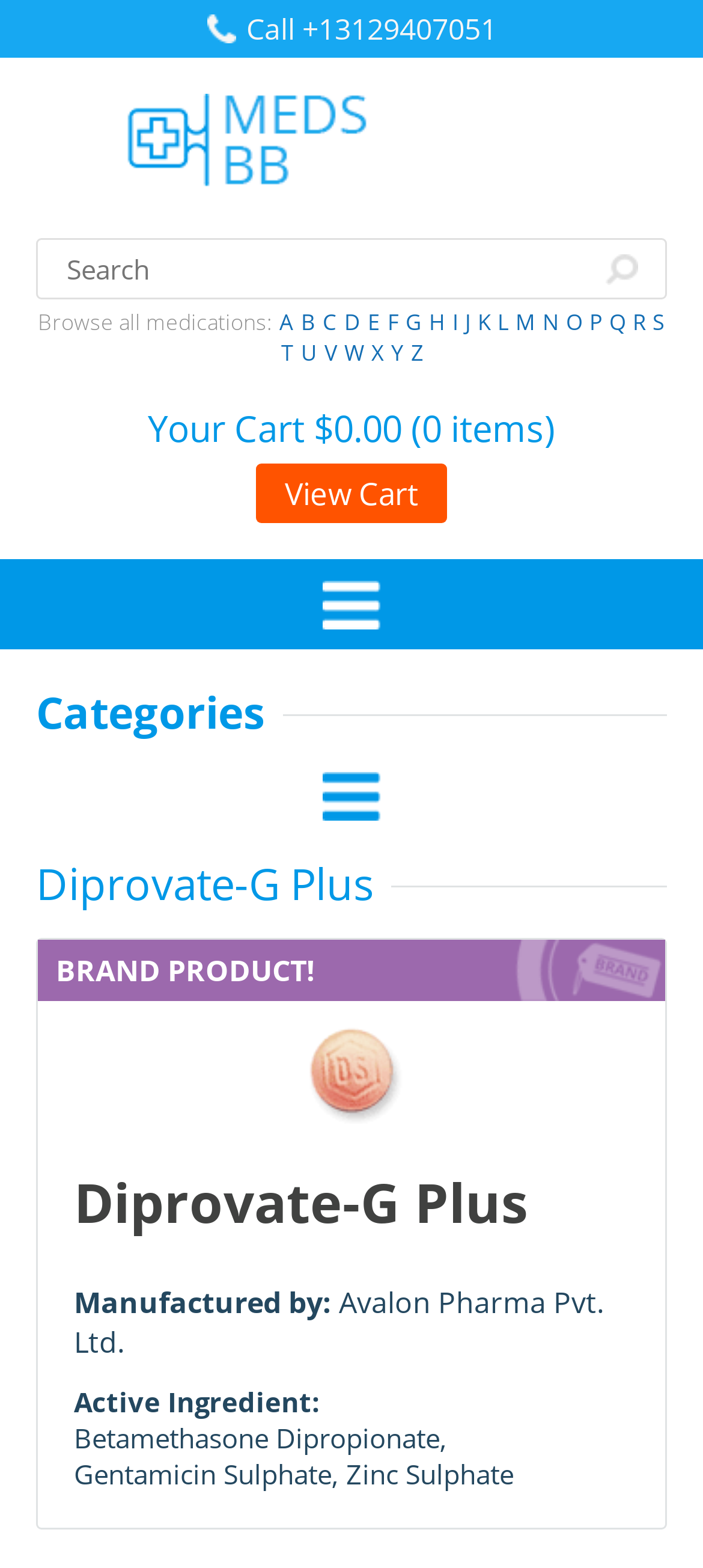How many links are available for medications?
Ensure your answer is thorough and detailed.

The webpage has a section labeled 'Browse all medications:' with 26 links to different medications, starting from 'A' to 'Z', and then additional links 'T', 'U', 'V', 'W', 'X', 'Y', 'Z'. These links are located in a horizontal row with bounding boxes ranging from [0.397, 0.196, 0.418, 0.215] to [0.585, 0.215, 0.603, 0.235].